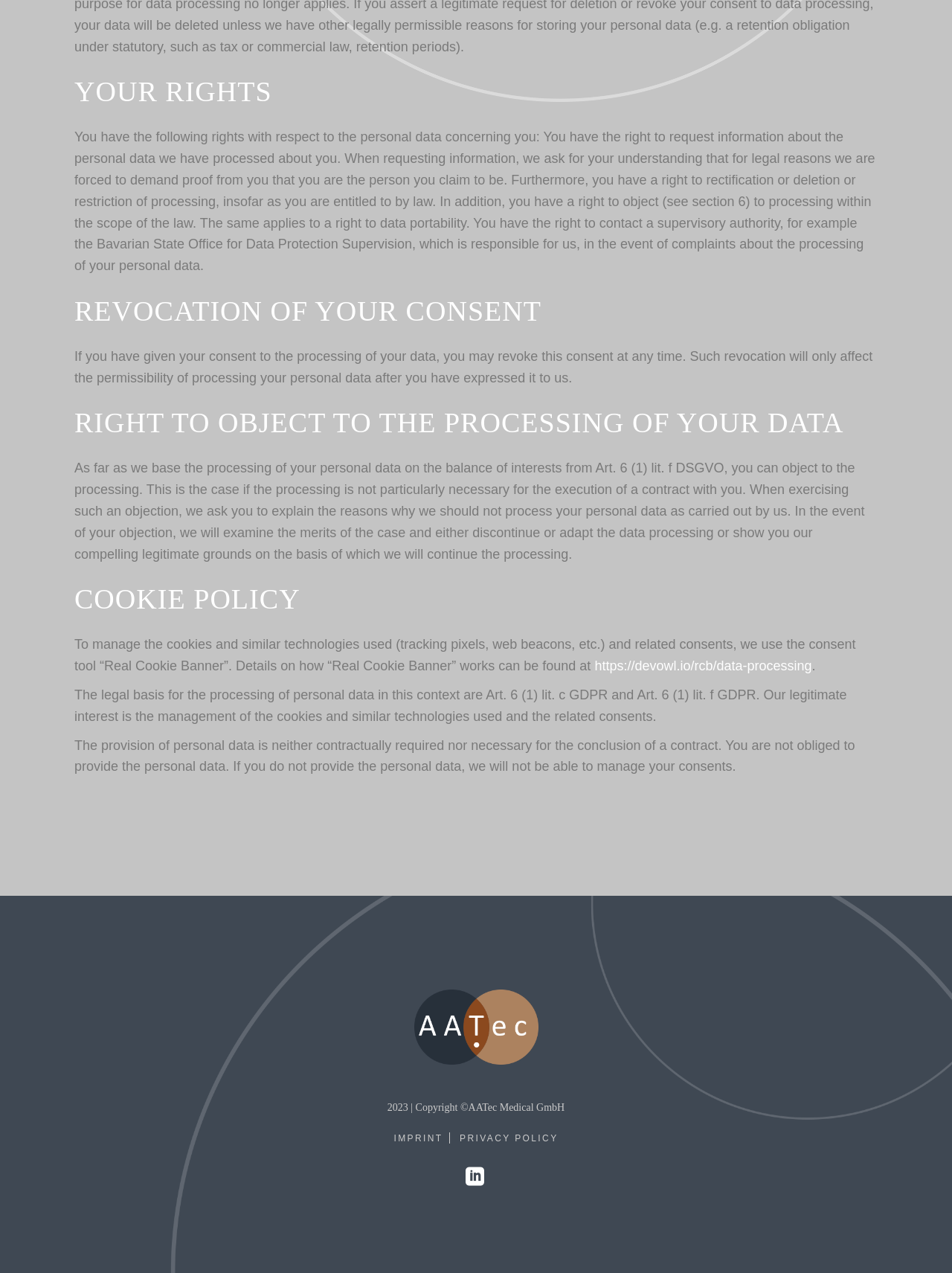What is the legal basis for processing personal data in the context of cookies?
Based on the visual content, answer with a single word or a brief phrase.

Art. 6 (1) lit. c GDPR and Art. 6 (1) lit. f GDPR